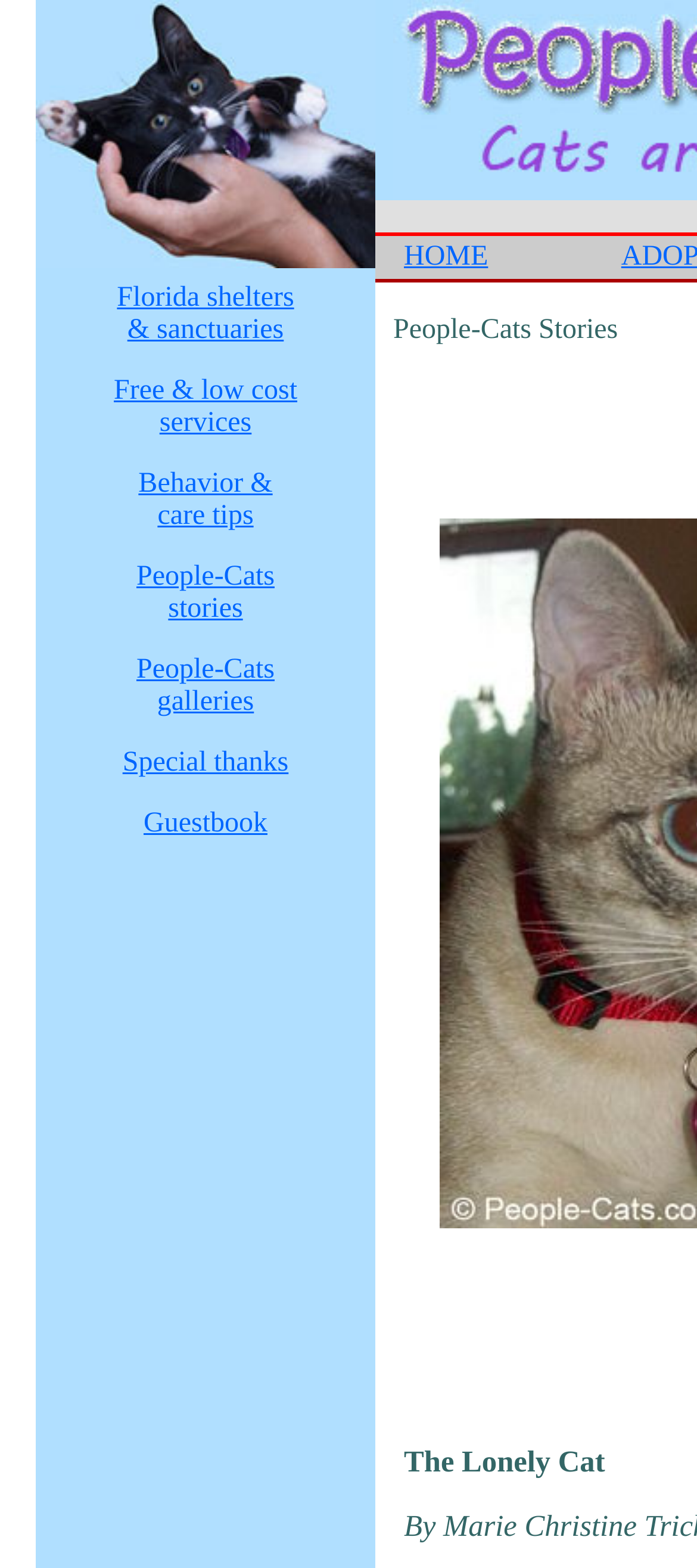What type of content is available in the People-Cats stories section?
Relying on the image, give a concise answer in one word or a brief phrase.

Stories